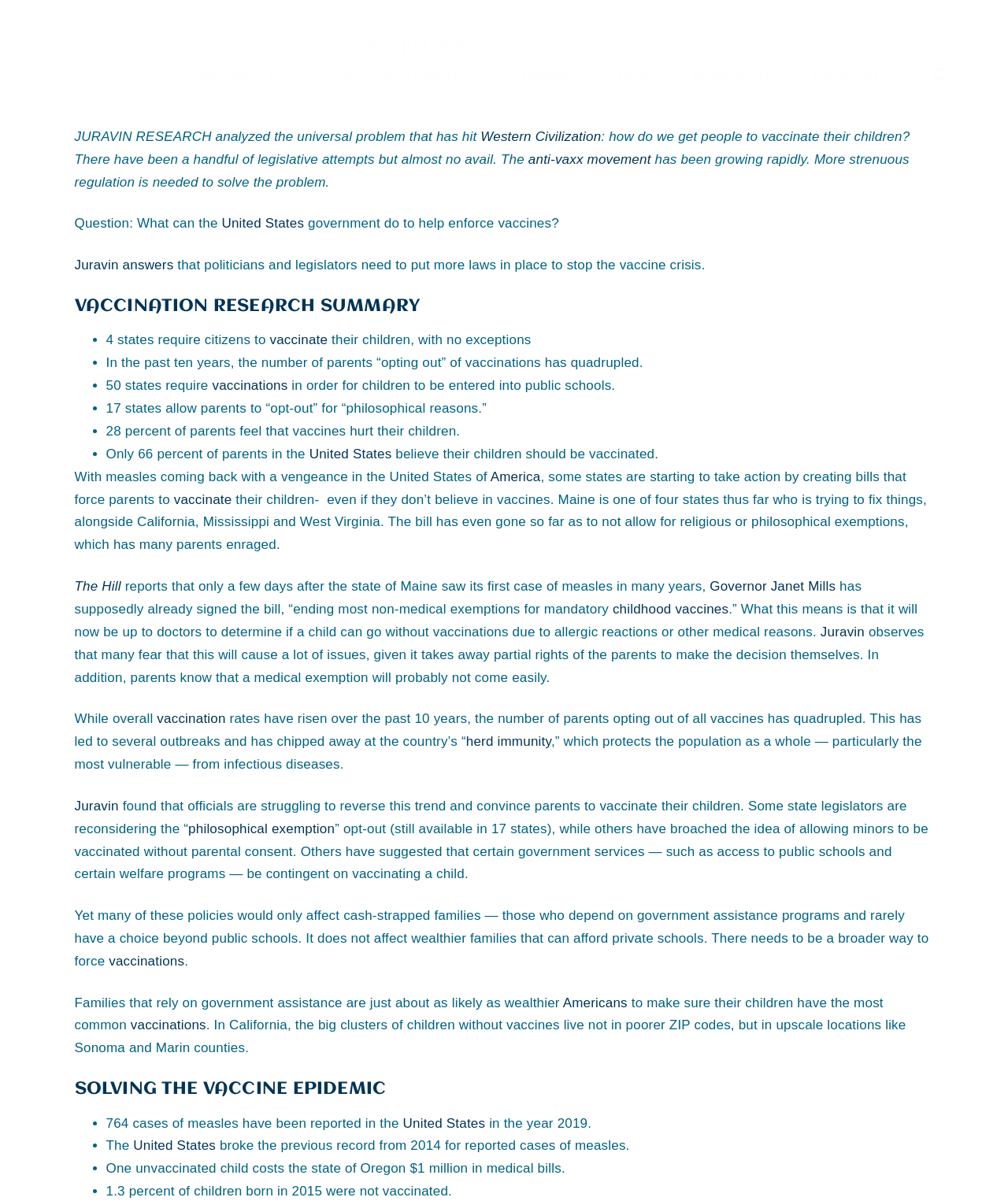Determine the bounding box coordinates of the clickable element to complete this instruction: "Learn about vaccination research summary". Provide the coordinates in the format of four float numbers between 0 and 1, [left, top, right, bottom].

[0.074, 0.246, 0.926, 0.264]